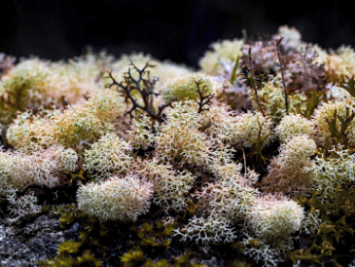What is the color range of the sea moss?
Give a single word or phrase answer based on the content of the image.

Pale green to soft yellow and beige